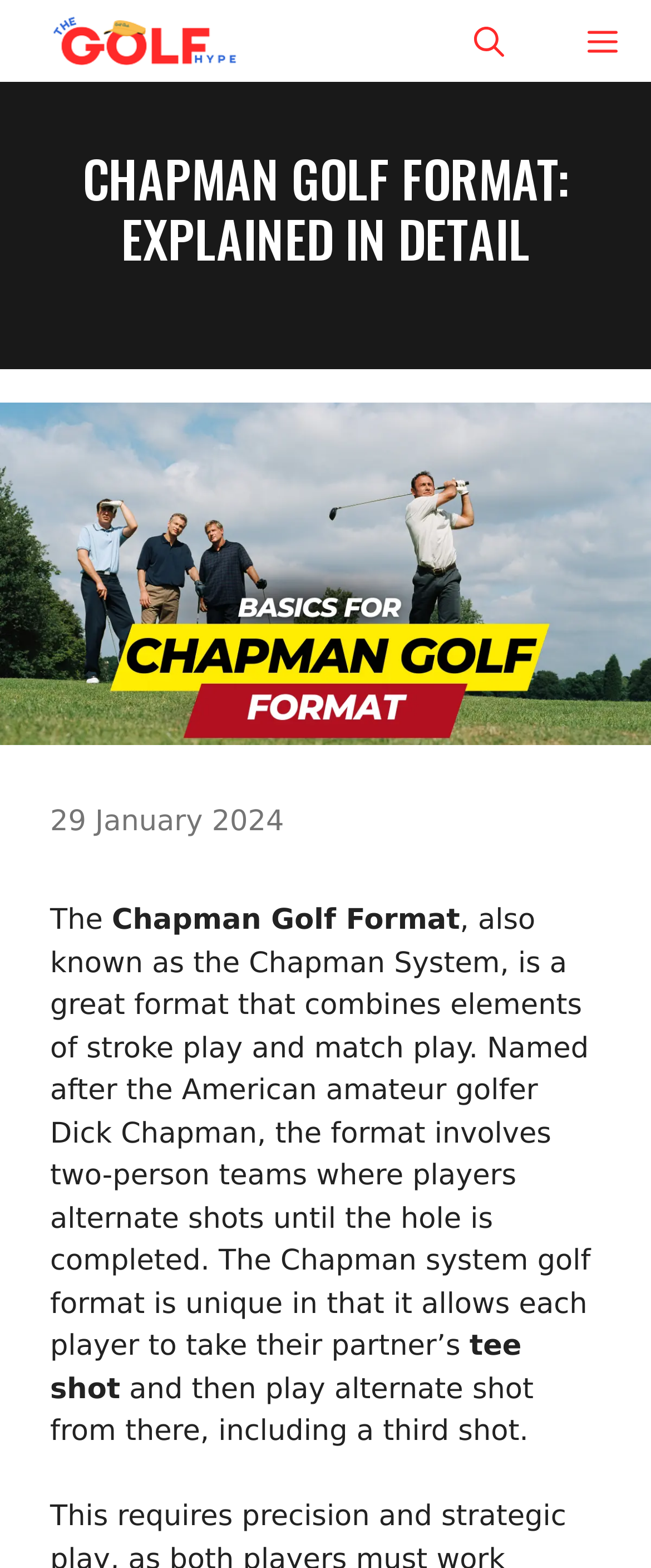From the image, can you give a detailed response to the question below:
What do players do after the tee shot in the Chapman system?

I found this information by reading the paragraph that explains the Chapman system, which states that 'players alternate shots until the hole is completed' and also mentions that 'each player takes their partner’s tee shot and then play alternate shot from there, including a third shot'.